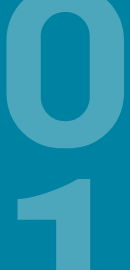Describe the important features and context of the image with as much detail as possible.

The image displays a prominent, stylized numeral "1" rendered in a contemporary design. The number is highlighted with a gradient of vibrant teal and blue tones, creating a visually striking effect against a contrasting background. This element is likely part of a larger graphical representation aimed at emphasizing the significance of the first entry, category, or item within a series. The clean lines and modern aesthetic suggest a focus on clarity and accessibility, making it an effective visual tool for communication in a professional or informational context.